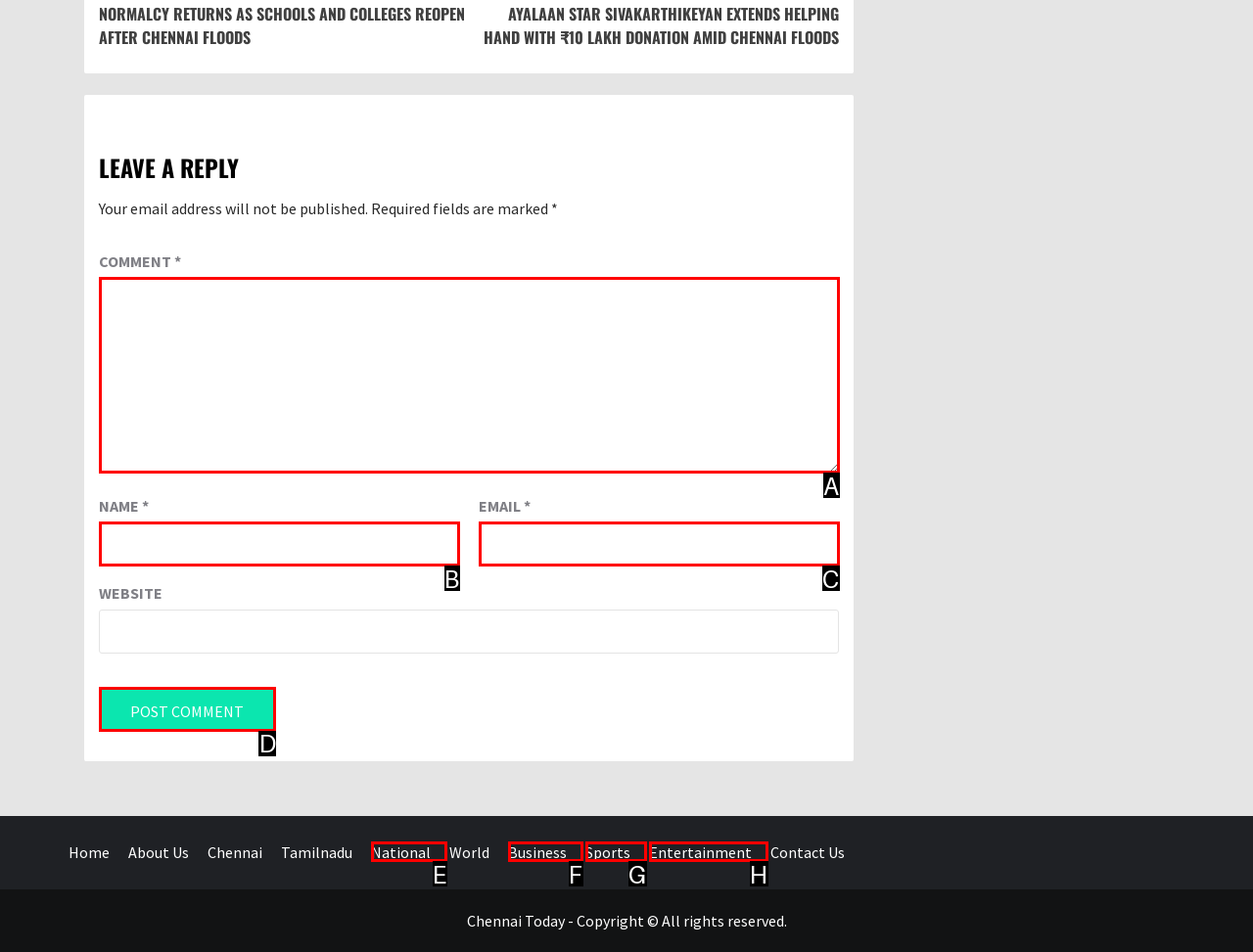To complete the task: post a comment, select the appropriate UI element to click. Respond with the letter of the correct option from the given choices.

D